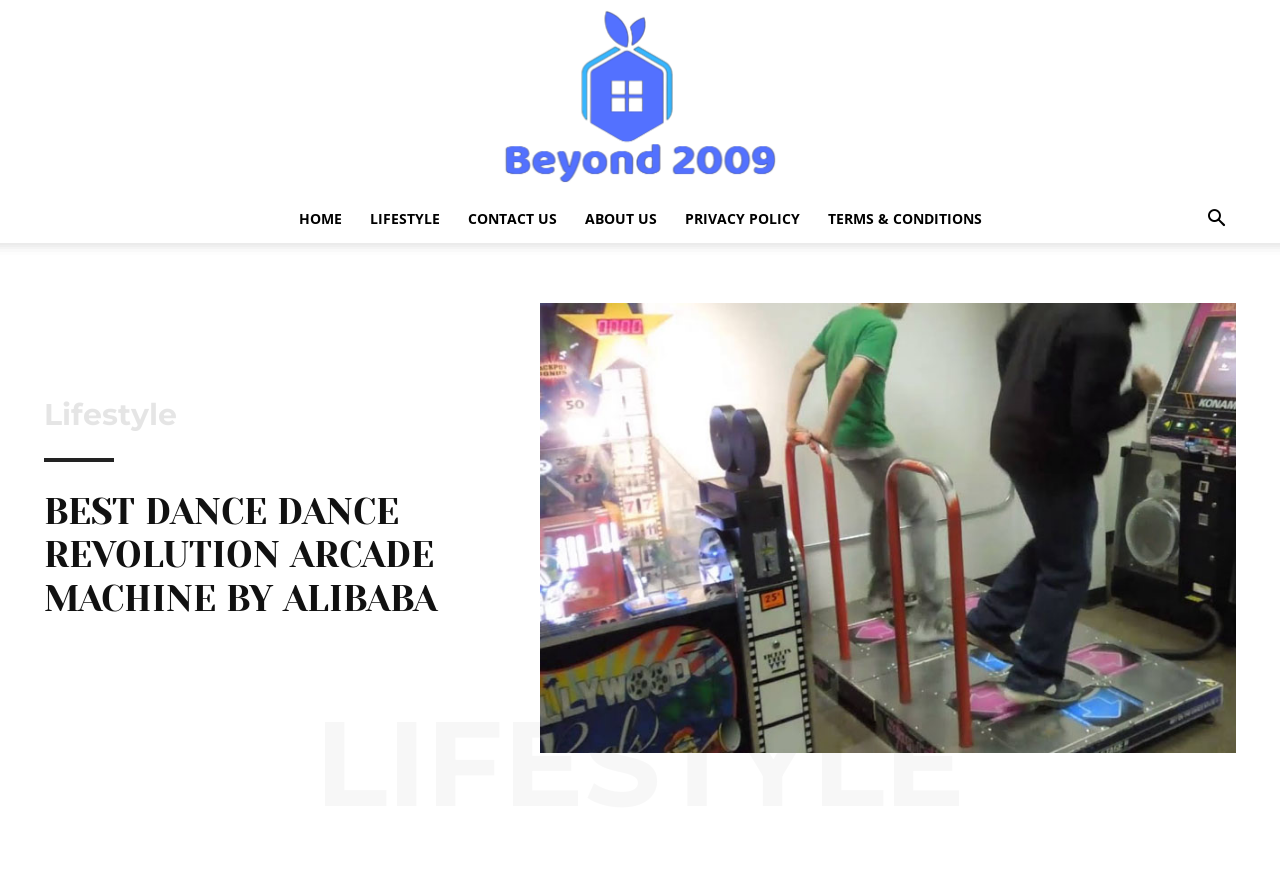Give a concise answer using one word or a phrase to the following question:
How many links are in the top navigation bar?

6